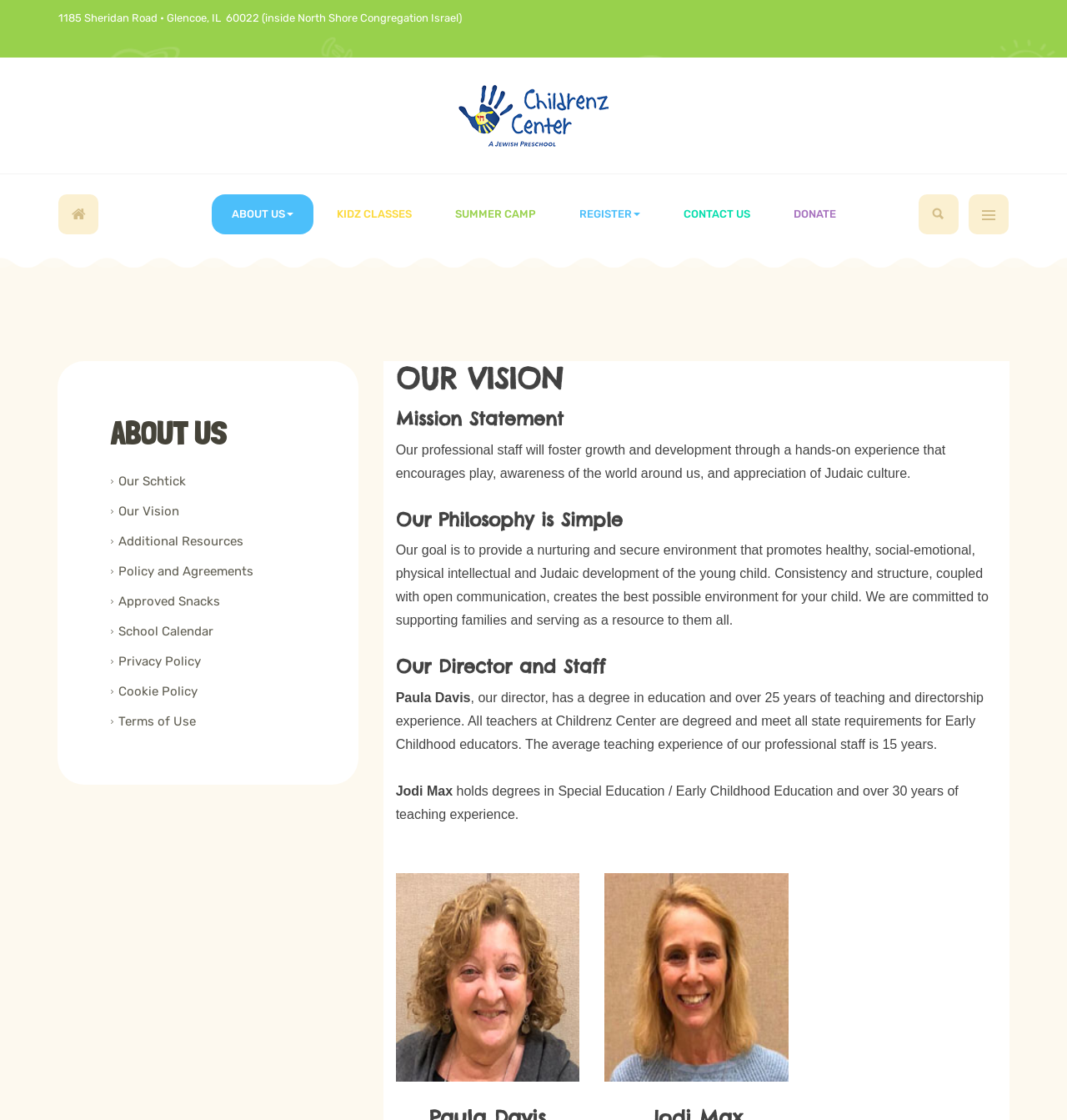Please specify the bounding box coordinates in the format (top-left x, top-left y, bottom-right x, bottom-right y), with values ranging from 0 to 1. Identify the bounding box for the UI component described as follows: aria-label="search" name="searchword" placeholder="Search ..."

[0.861, 0.173, 0.898, 0.209]